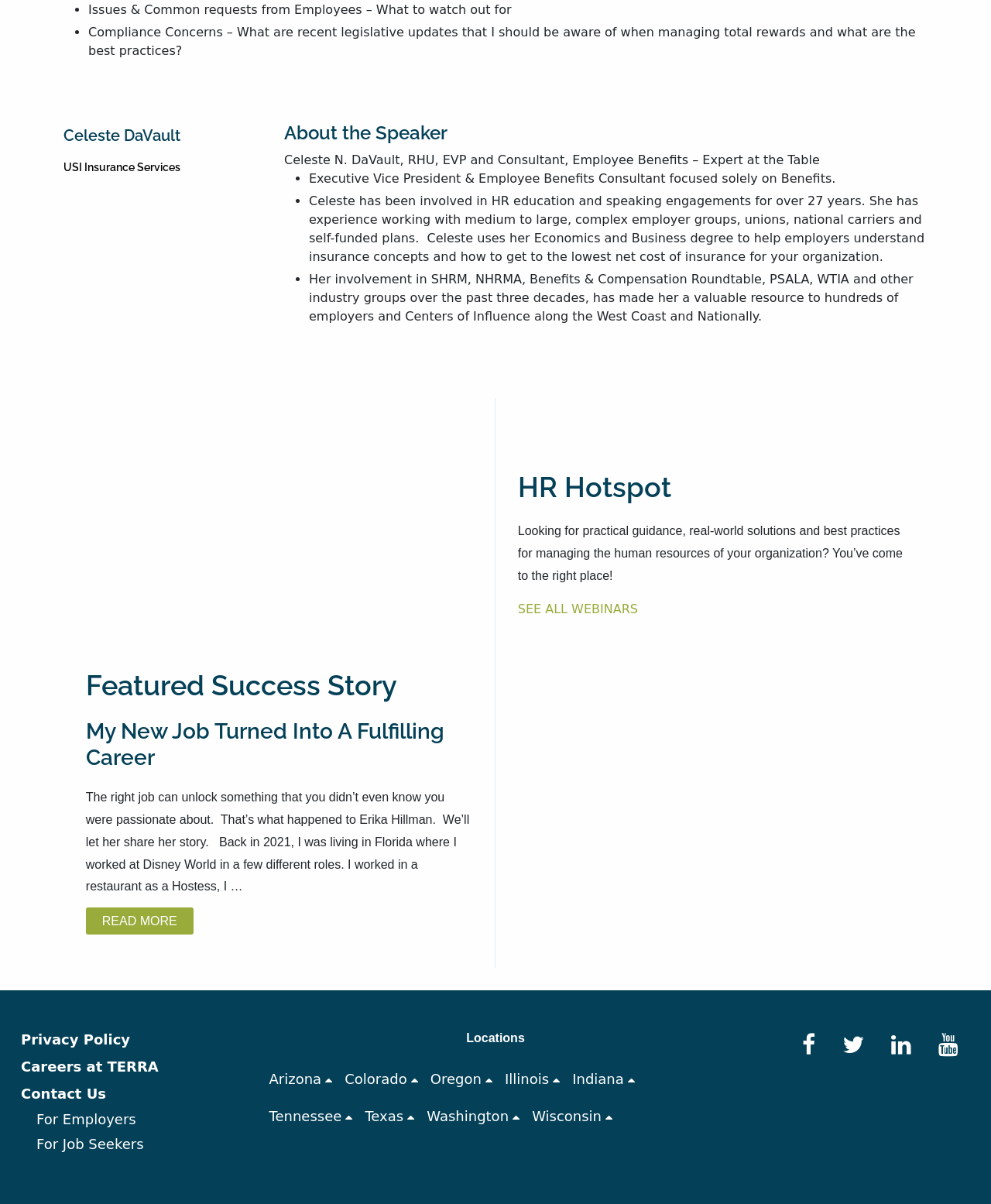What is the name of the section where Erika Hillman's story is featured? Analyze the screenshot and reply with just one word or a short phrase.

Featured Success Story